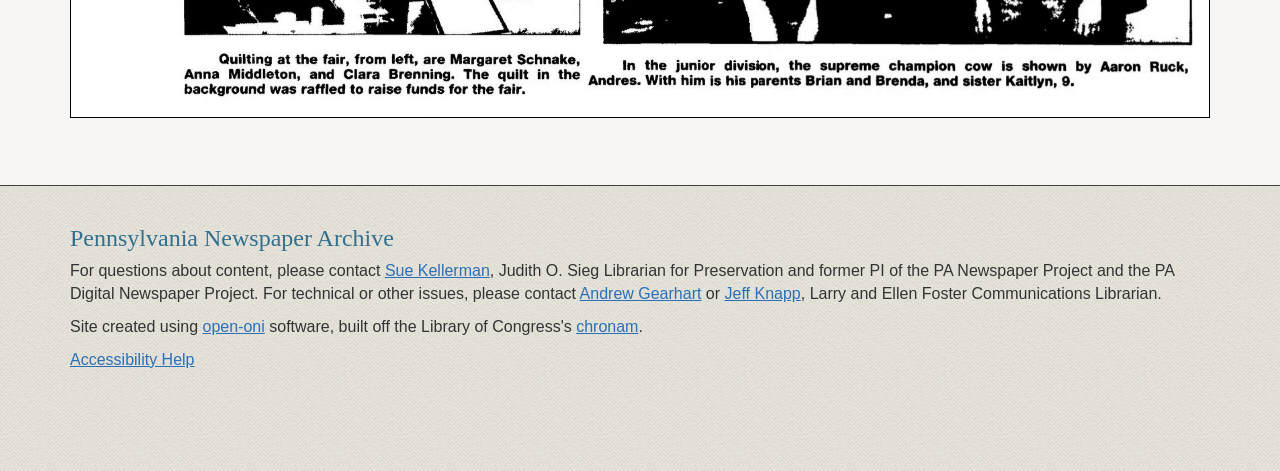Please provide a one-word or phrase answer to the question: 
What is the name of the project that created this site?

open-oni